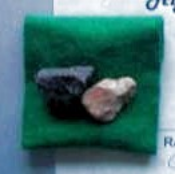Carefully observe the image and respond to the question with a detailed answer:
What is the purpose of the Kabbalah stones?

According to the caption, the Kabbalah stones are associated with spiritual protection and blessings, and are often worn or held to enhance personal well-being and seek divine assistance.